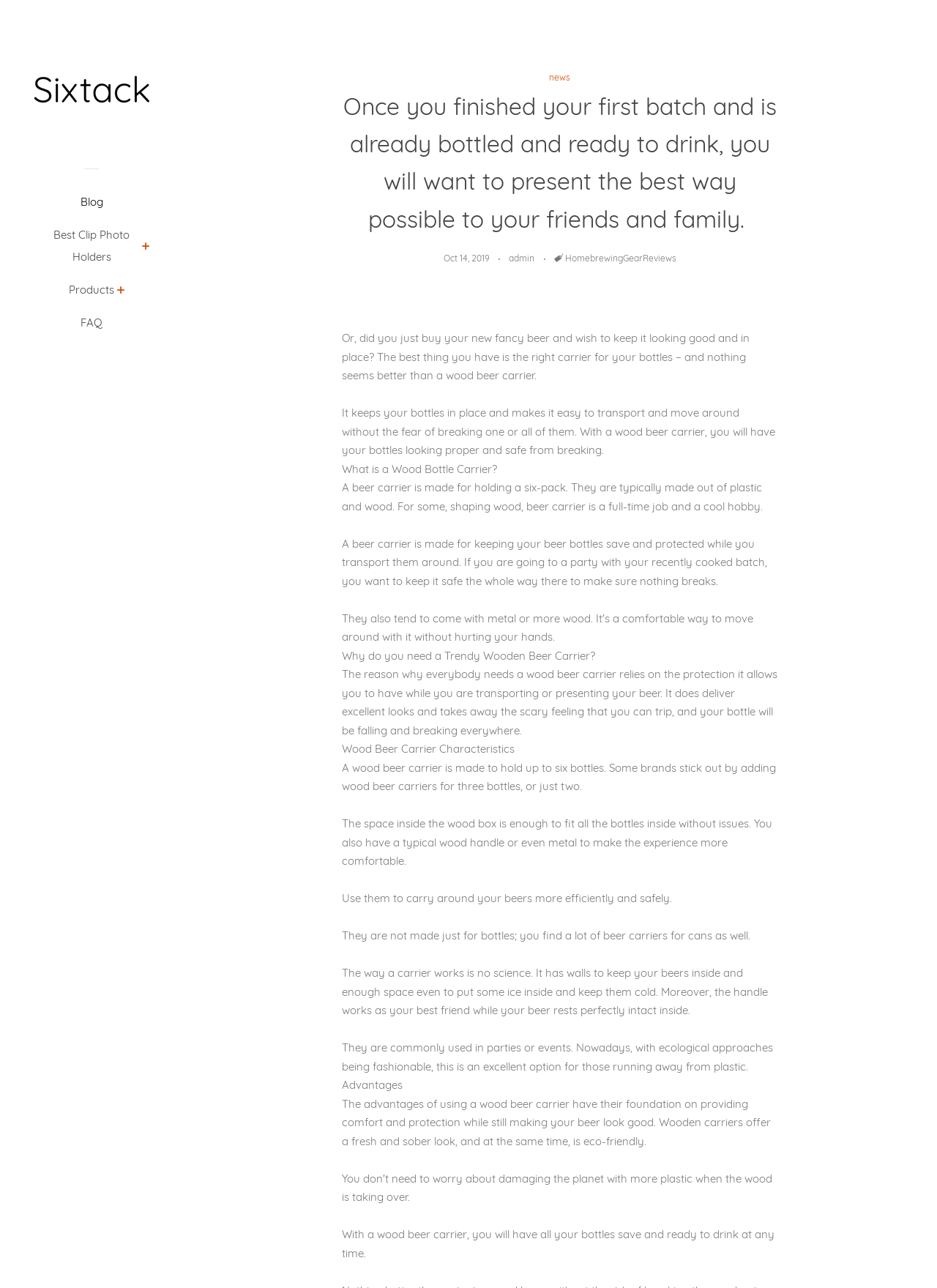Extract the top-level heading from the webpage and provide its text.

Once you finished your first batch and is already bottled and ready to drink, you will want to present the best way possible to your friends and family. 